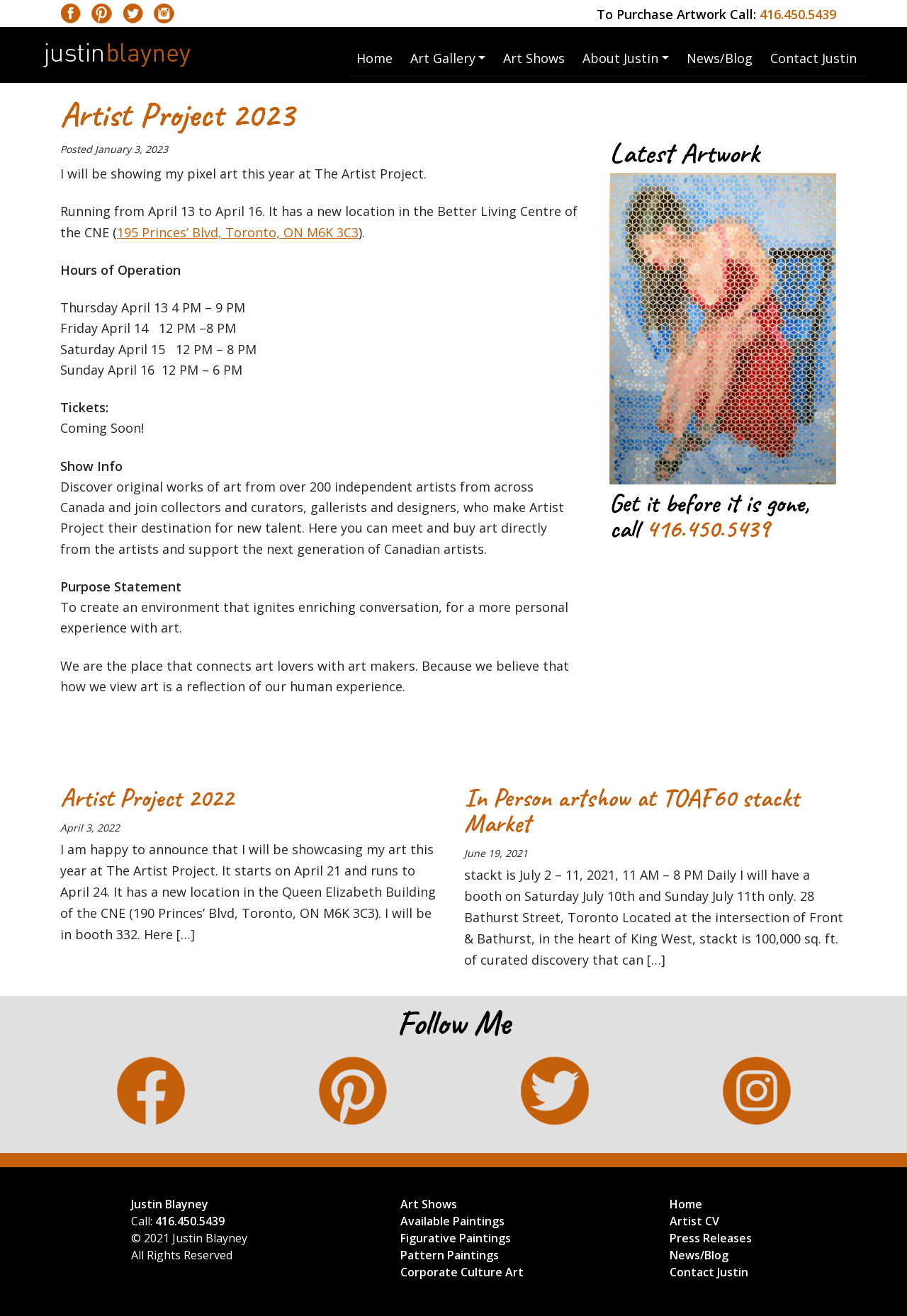Locate the bounding box coordinates of the UI element described by: "Home". Provide the coordinates as four float numbers between 0 and 1, formatted as [left, top, right, bottom].

[0.385, 0.03, 0.444, 0.058]